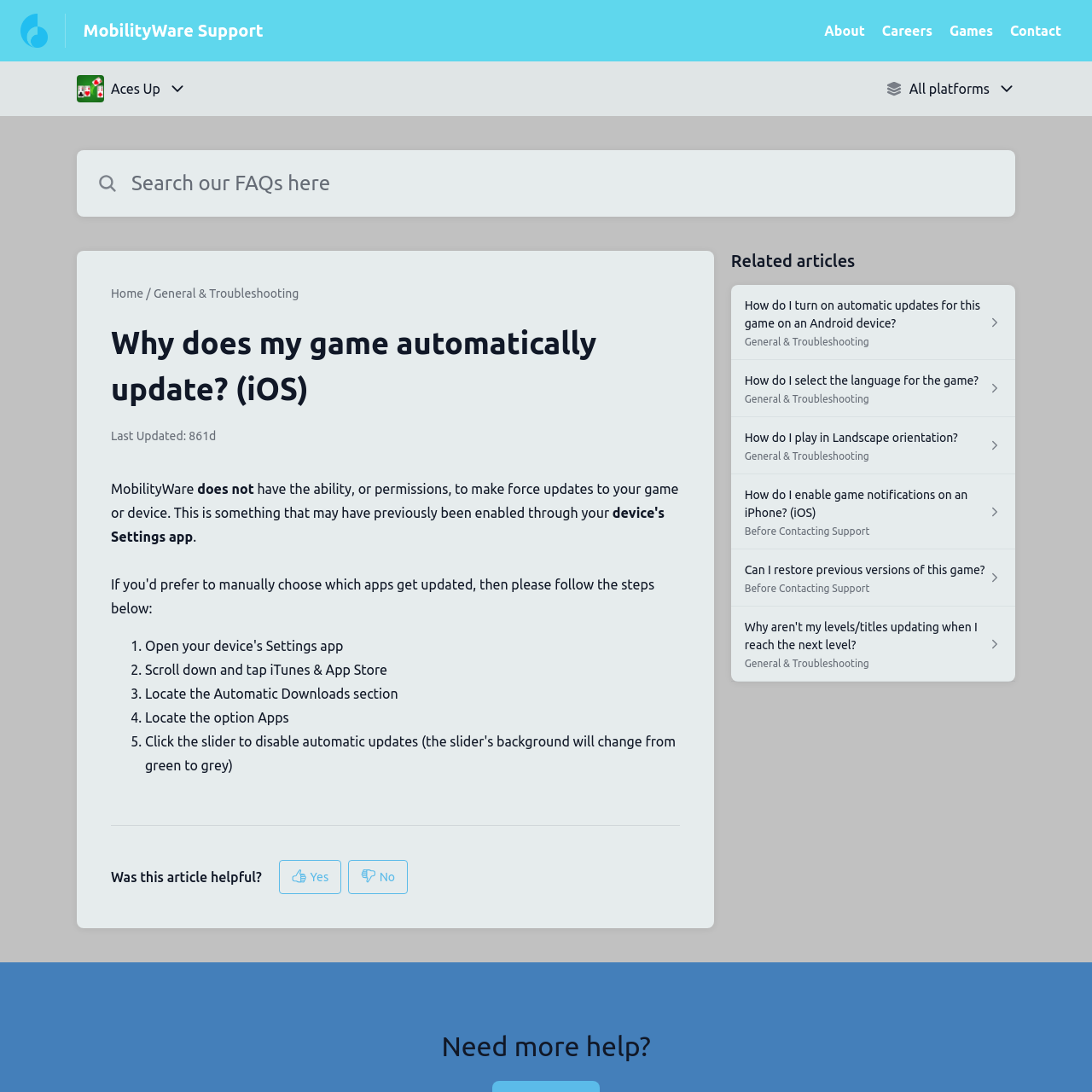Based on the visual content of the image, answer the question thoroughly: What is the last updated date of this article?

The last updated date of this article is mentioned as 'Last Updated: 861d' in the StaticText element with bounding box coordinates [0.102, 0.393, 0.198, 0.405].